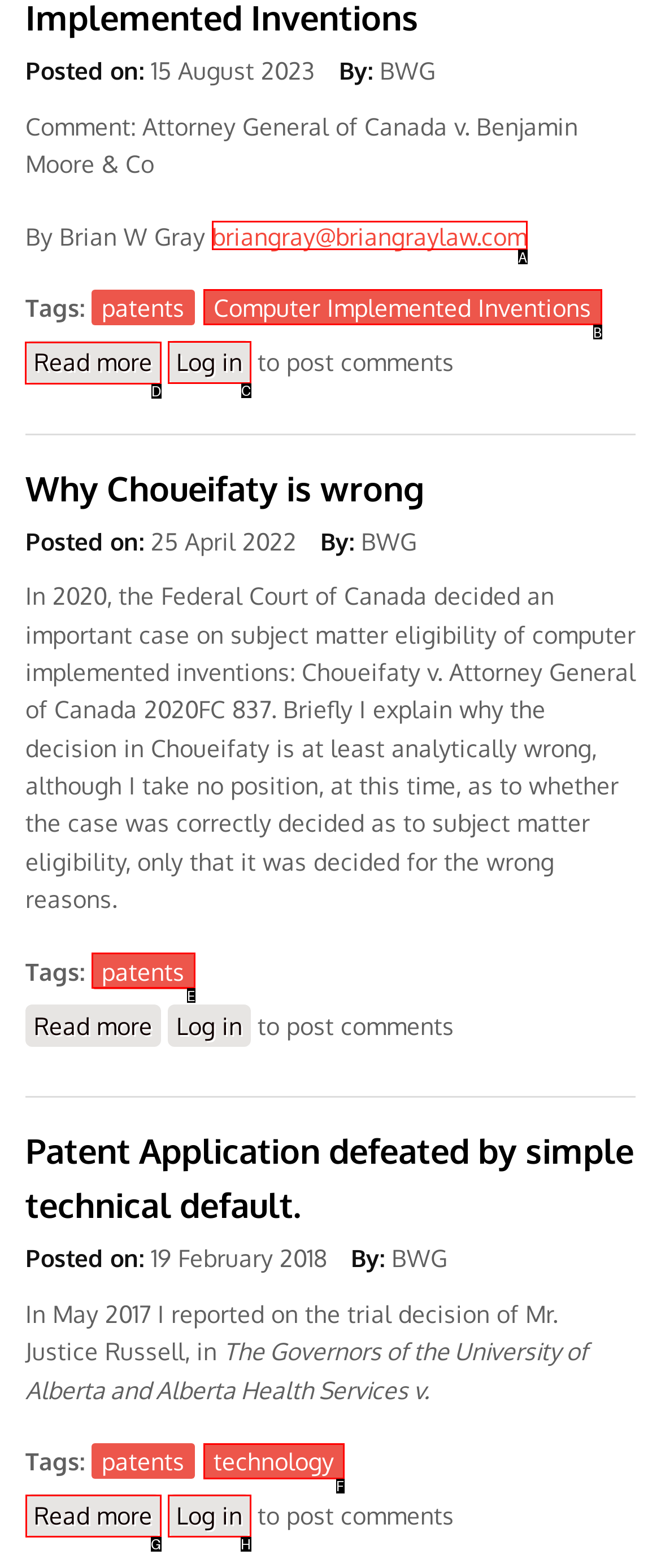Identify the correct UI element to click for this instruction: Read more about Benjamin Moore- Computer Implemented Inventions
Respond with the appropriate option's letter from the provided choices directly.

D